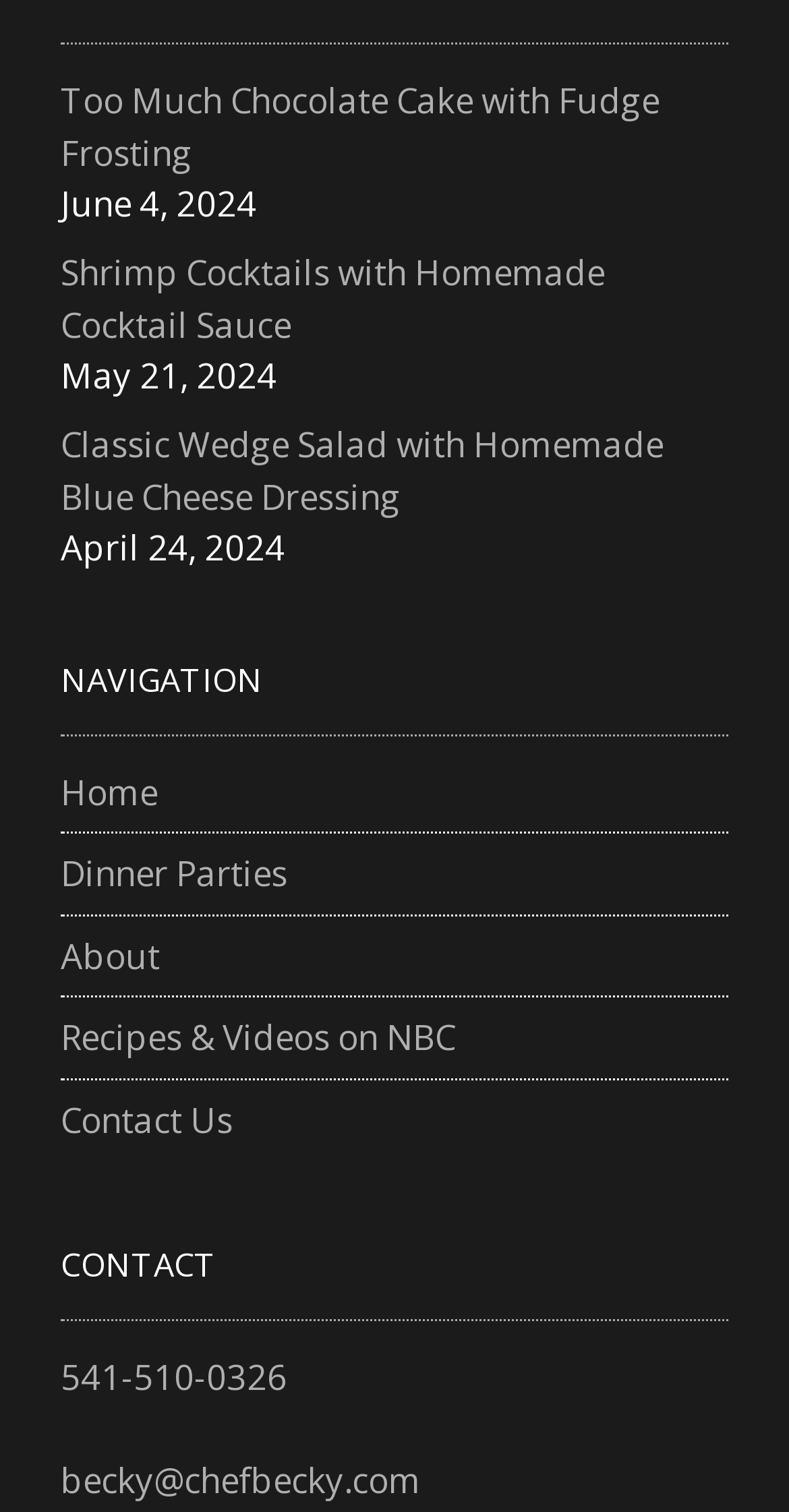Using the details in the image, give a detailed response to the question below:
How many navigation menu items are there?

I counted the link elements under the 'NAVIGATION' heading and found 5 navigation menu items: 'Home', 'Dinner Parties', 'About', 'Recipes & Videos on NBC', and 'Contact Us'.